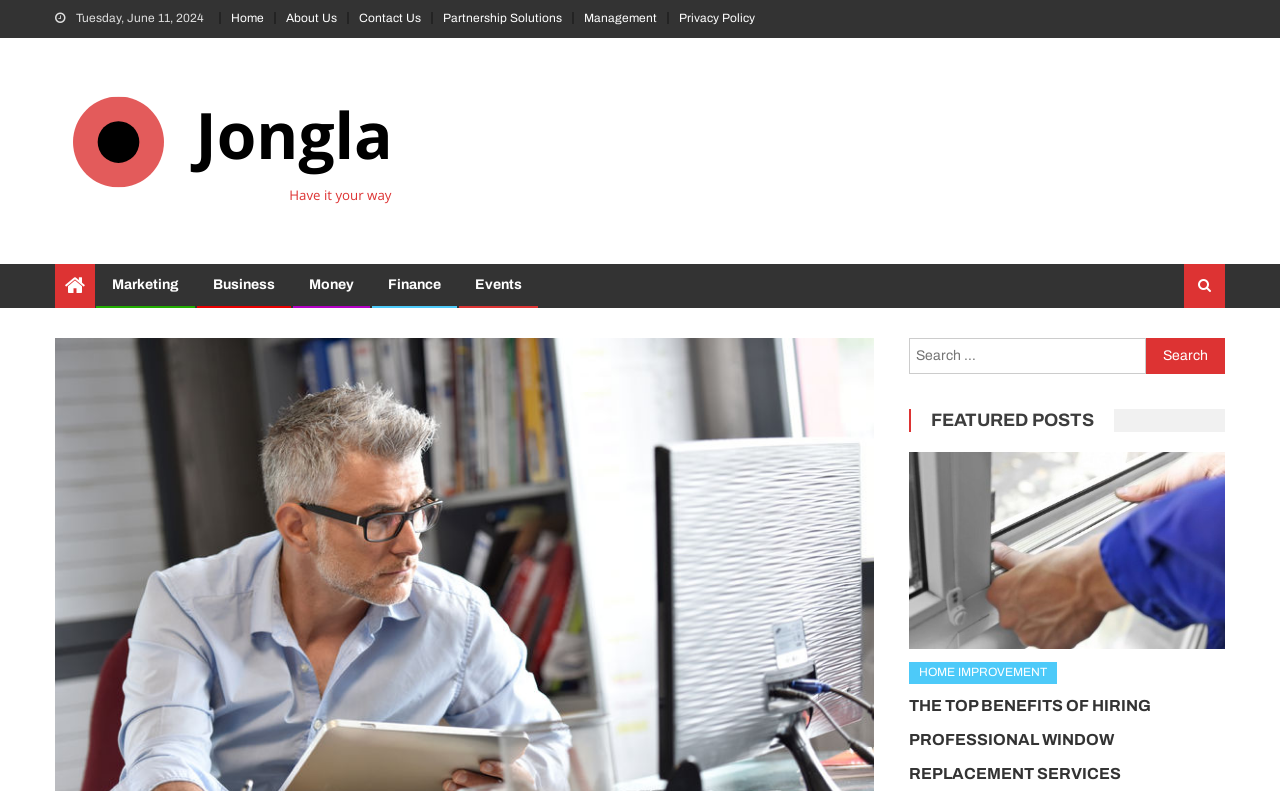Provide the bounding box coordinates of the HTML element this sentence describes: "parent_node: Search for: value="Search"". The bounding box coordinates consist of four float numbers between 0 and 1, i.e., [left, top, right, bottom].

[0.895, 0.427, 0.957, 0.472]